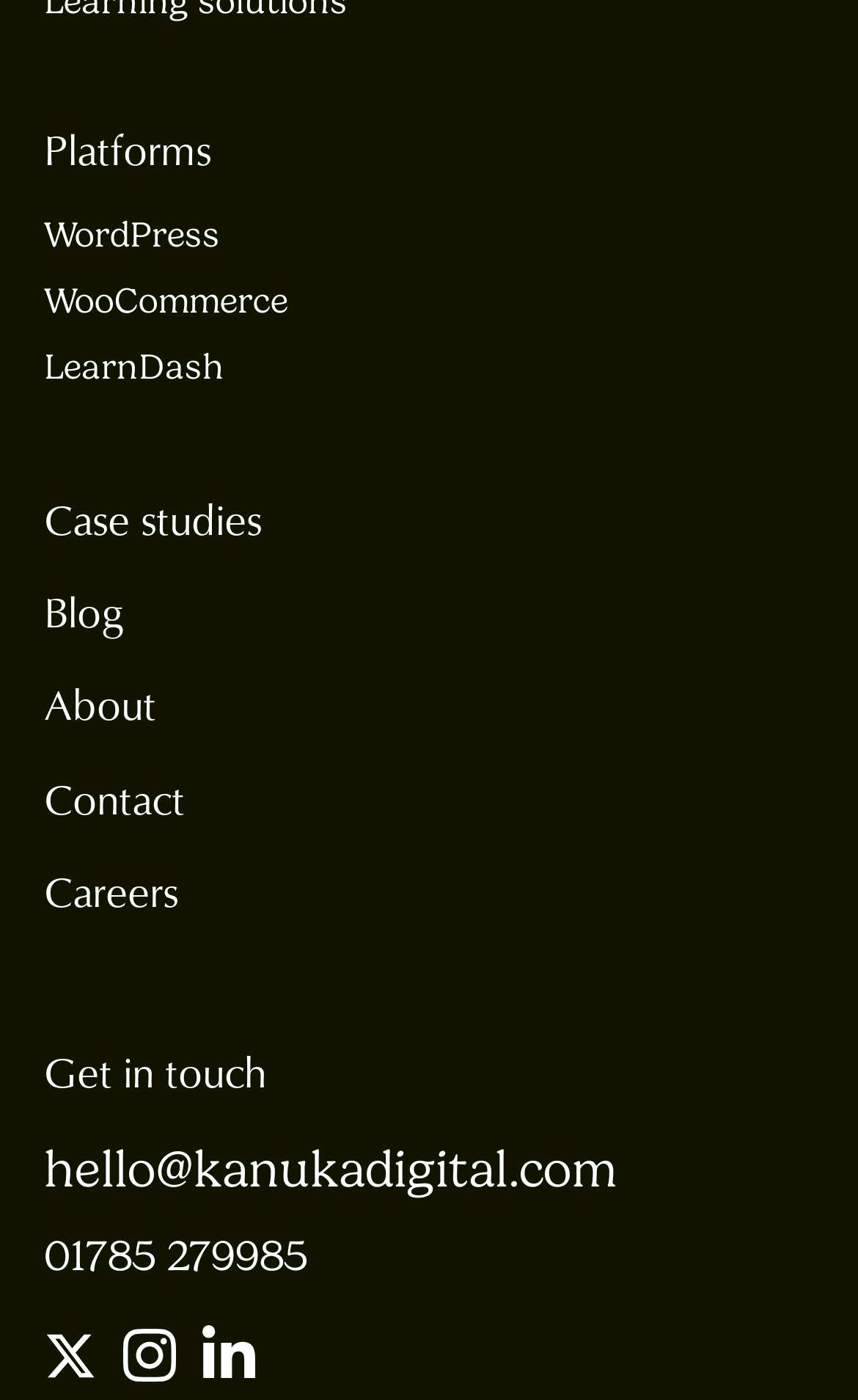What is the phone number provided?
Refer to the image and provide a one-word or short phrase answer.

01785 279985